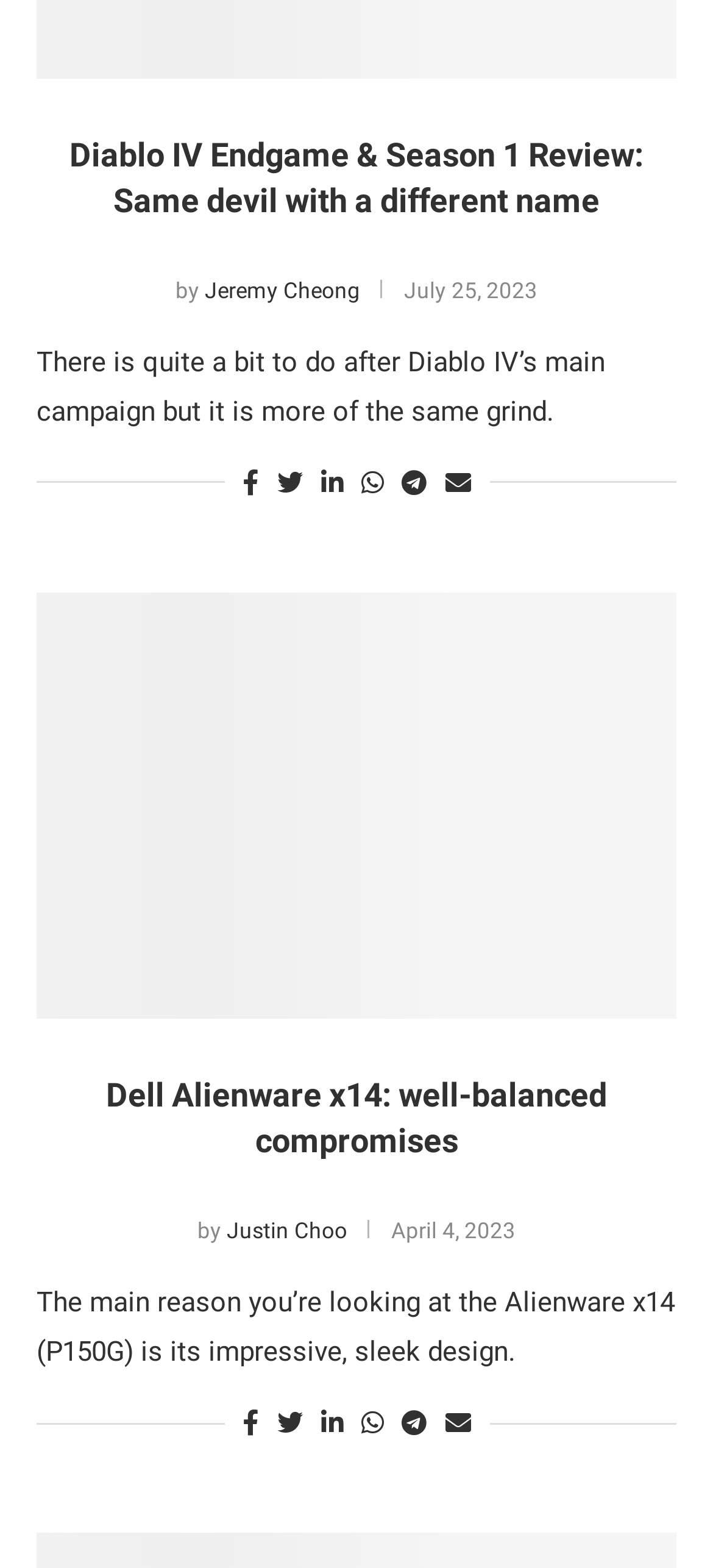Please identify the bounding box coordinates of the region to click in order to complete the given instruction: "Go to the 'Elegant Themes' website". The coordinates should be four float numbers between 0 and 1, i.e., [left, top, right, bottom].

None